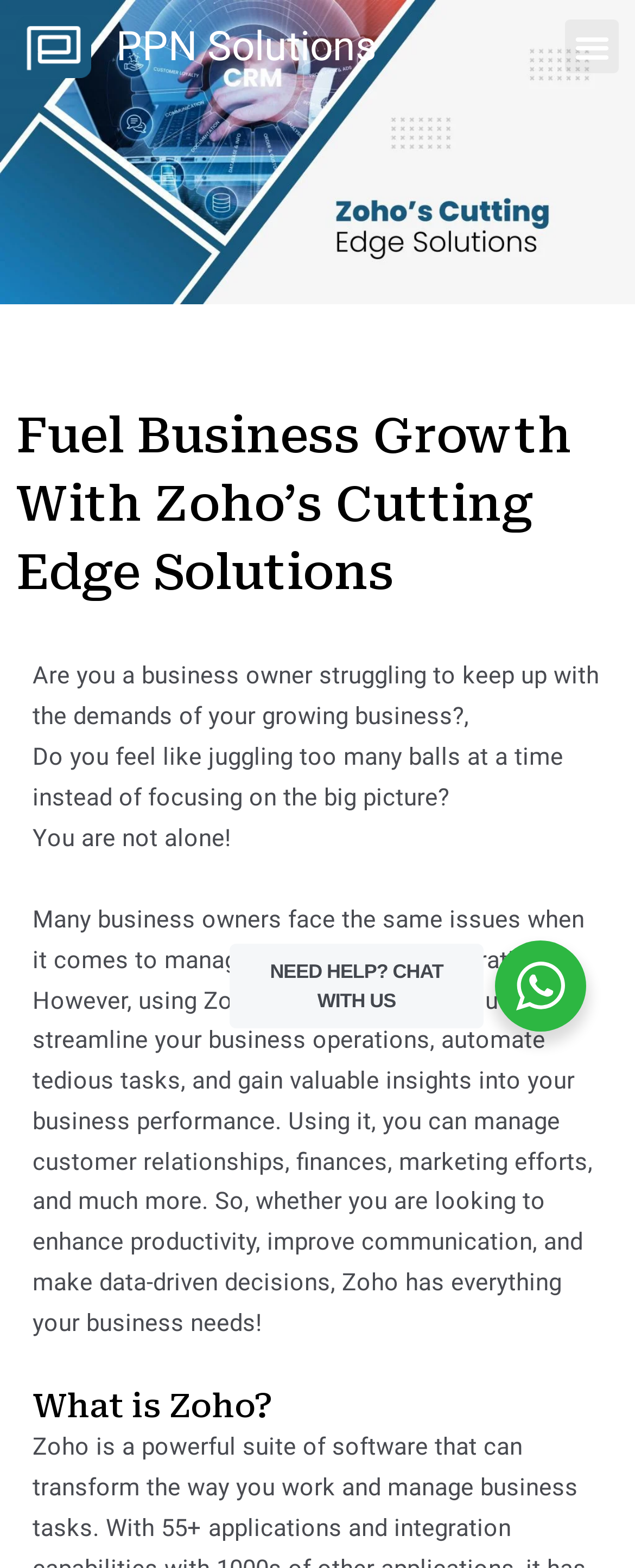What is the purpose of the 'NEED HELP? CHAT WITH US' button?
Examine the screenshot and reply with a single word or phrase.

To get help